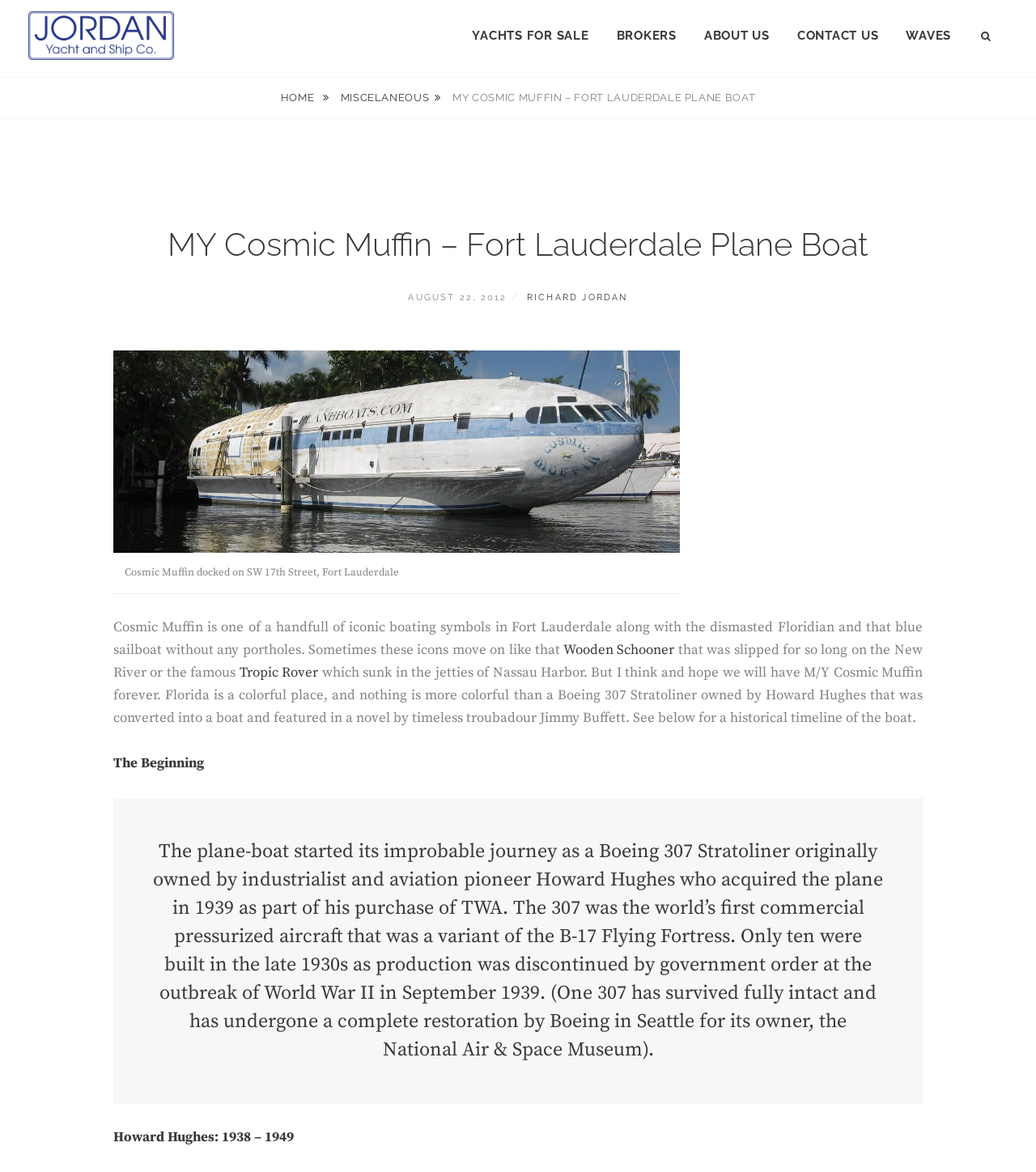What is the name of the yacht?
Please provide a comprehensive answer based on the details in the screenshot.

I found the answer by looking at the heading element with the text 'MY Cosmic Muffin – Fort Lauderdale Plane Boat' and the static text element with the text 'MY COSMIC MUFFIN – FORT LAUDERDALE PLANE BOAT'. Both of these elements suggest that the name of the yacht is MY Cosmic Muffin.